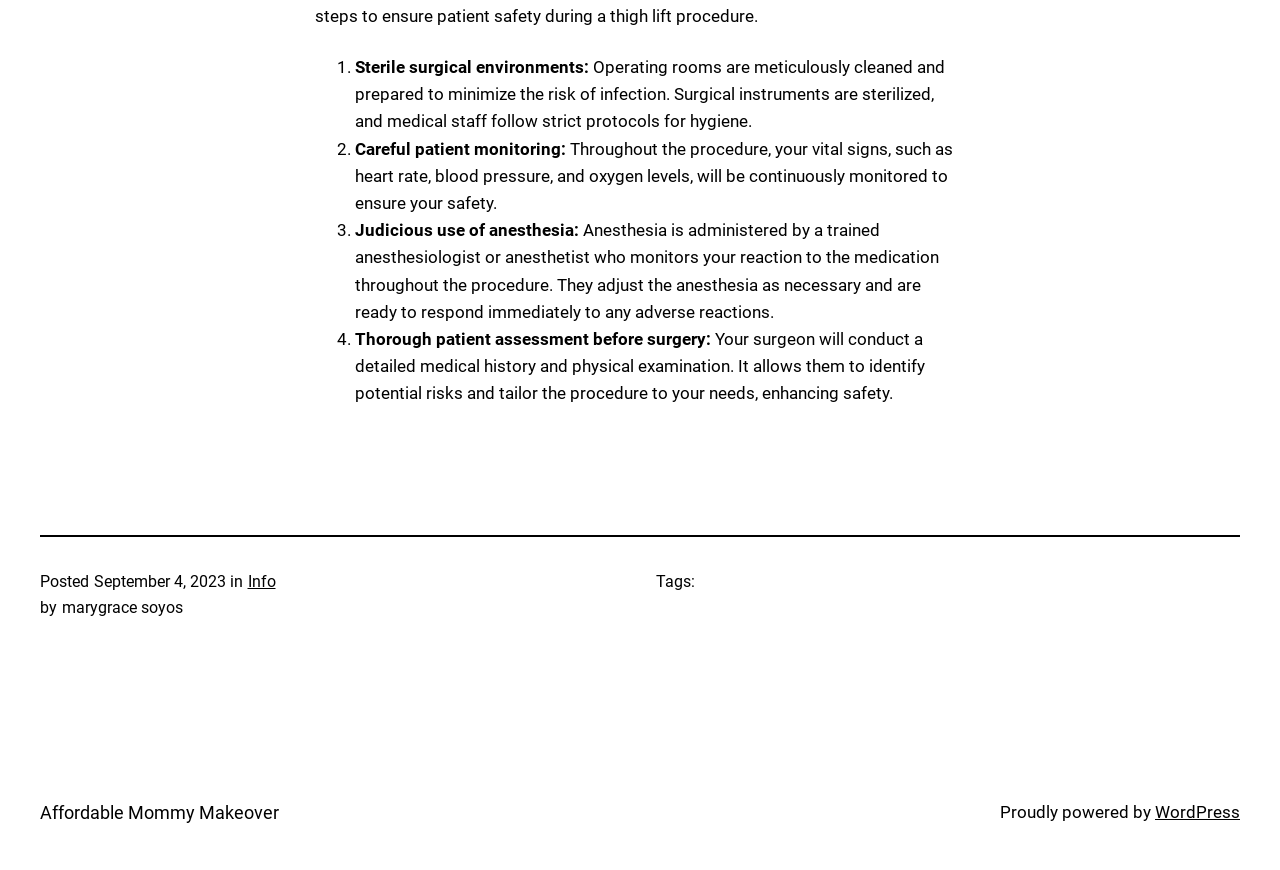Using the provided element description "Affordable Mommy Makeover", determine the bounding box coordinates of the UI element.

[0.031, 0.922, 0.218, 0.946]